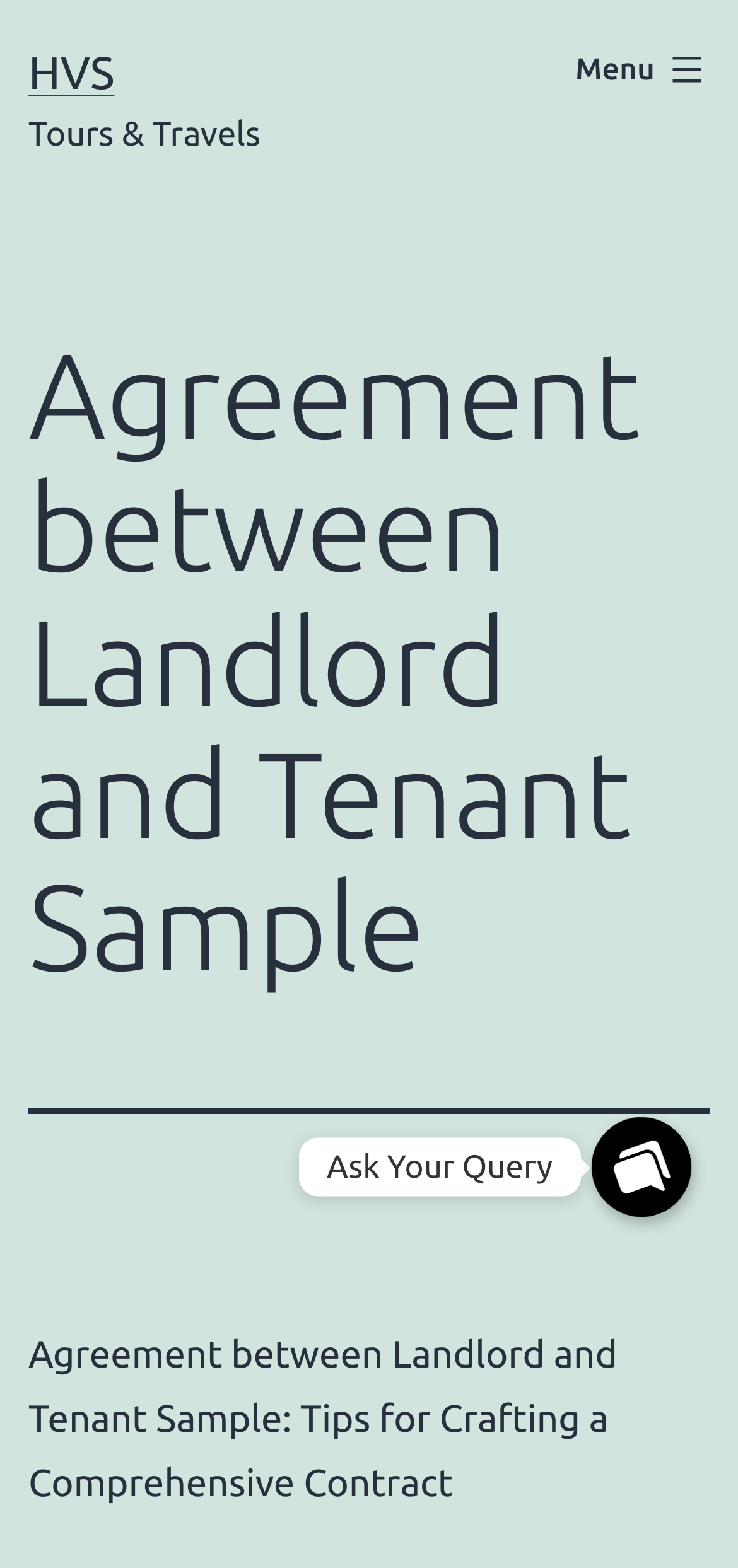How can I contact the website owner?
Answer the question in as much detail as possible.

The webpage provides two options to contact the website owner, either by phone or through Whatsapp, as indicated by the presence of phone and Whatsapp links at the bottom of the page.